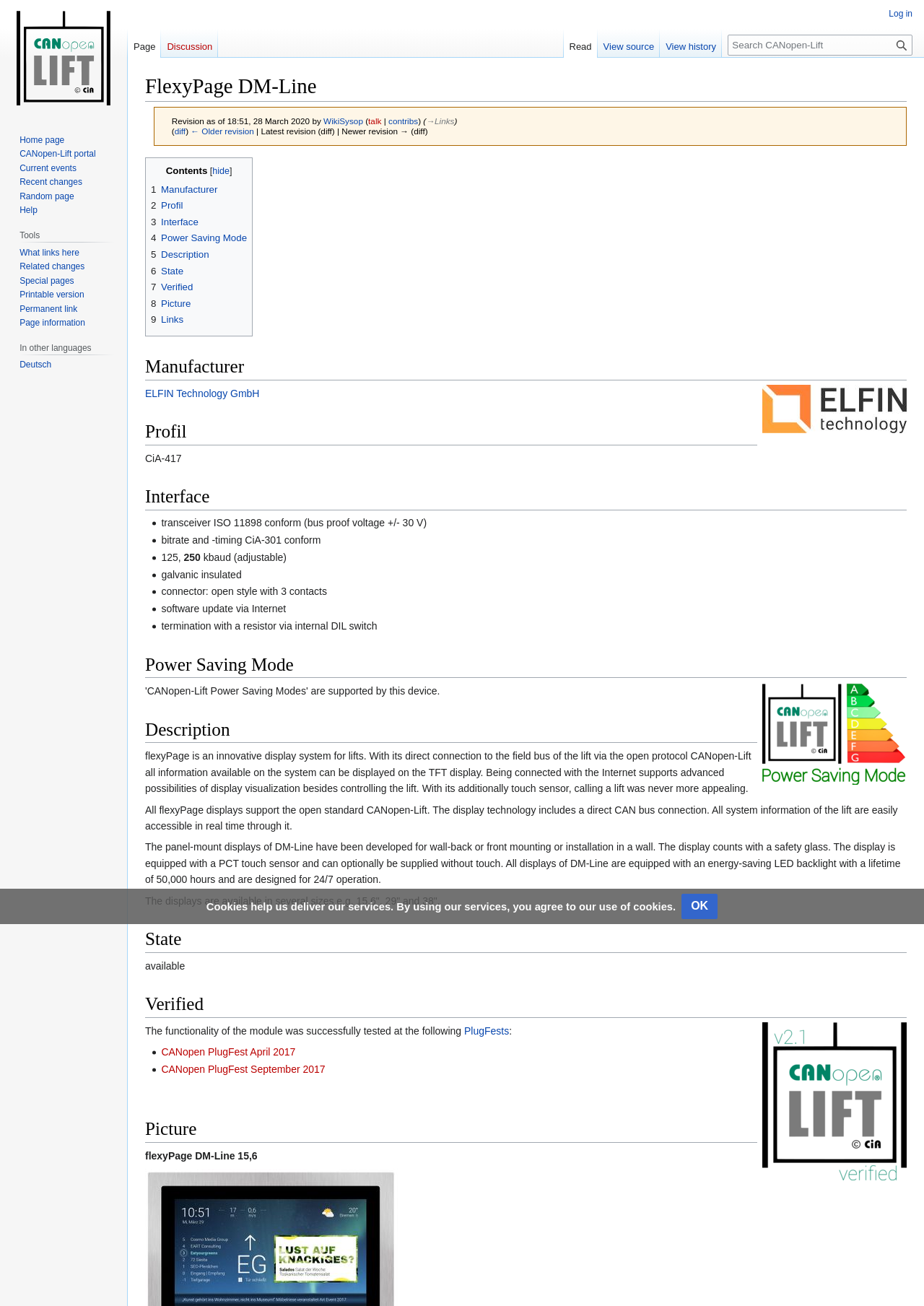What is the size of one of the available displays?
Using the image, give a concise answer in the form of a single word or short phrase.

15,6"